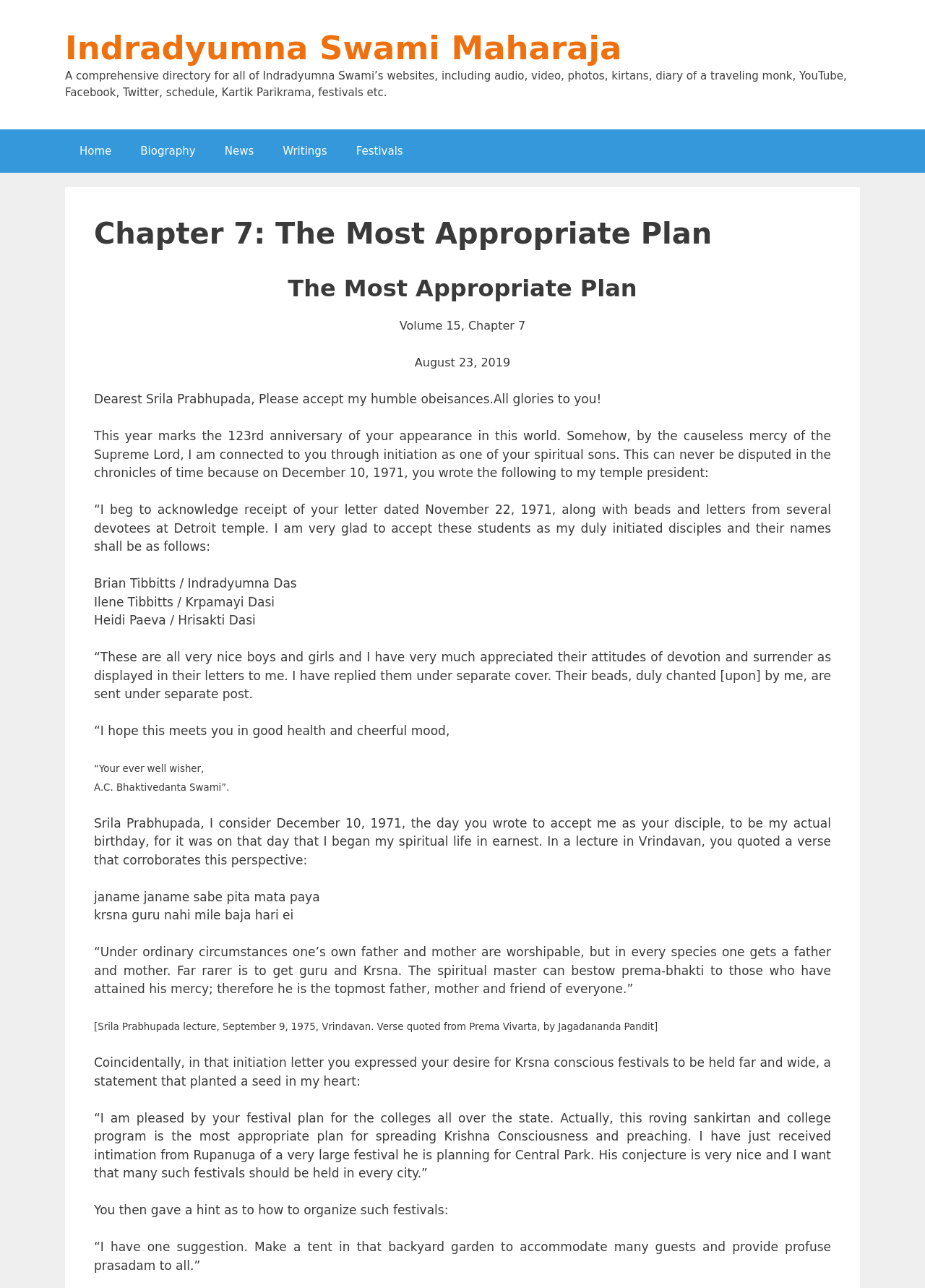Determine the webpage's heading and output its text content.

Chapter 7: The Most Appropriate Plan